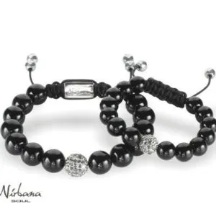Answer the following query concisely with a single word or phrase:
What type of closure does one of the bracelets have?

Adjustable